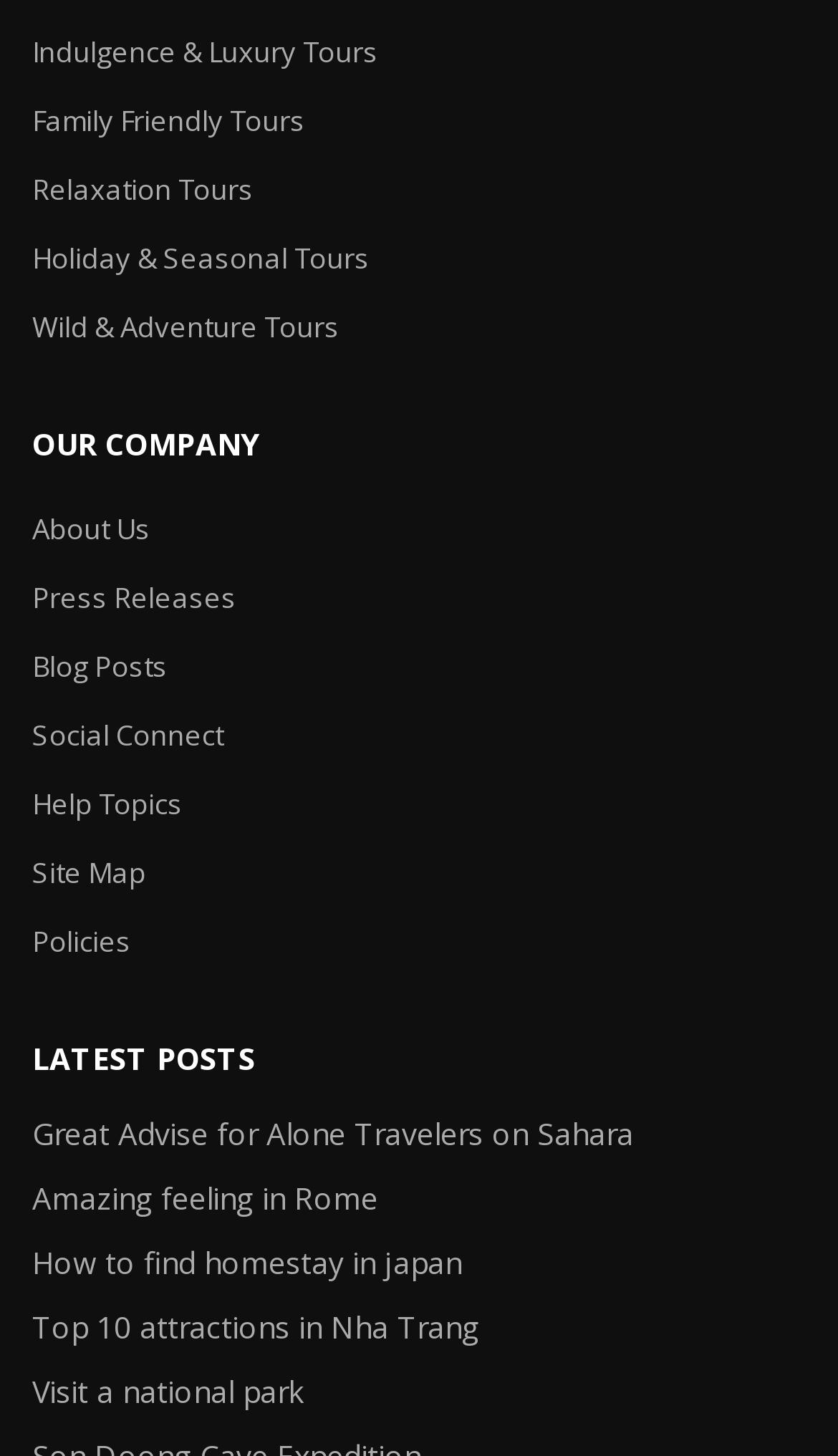What is the second latest blog post topic?
Give a detailed response to the question by analyzing the screenshot.

The second latest blog post topic is 'Top 10 attractions in Nha Trang' which is listed under the 'LATEST POSTS' section at the bottom of the webpage.